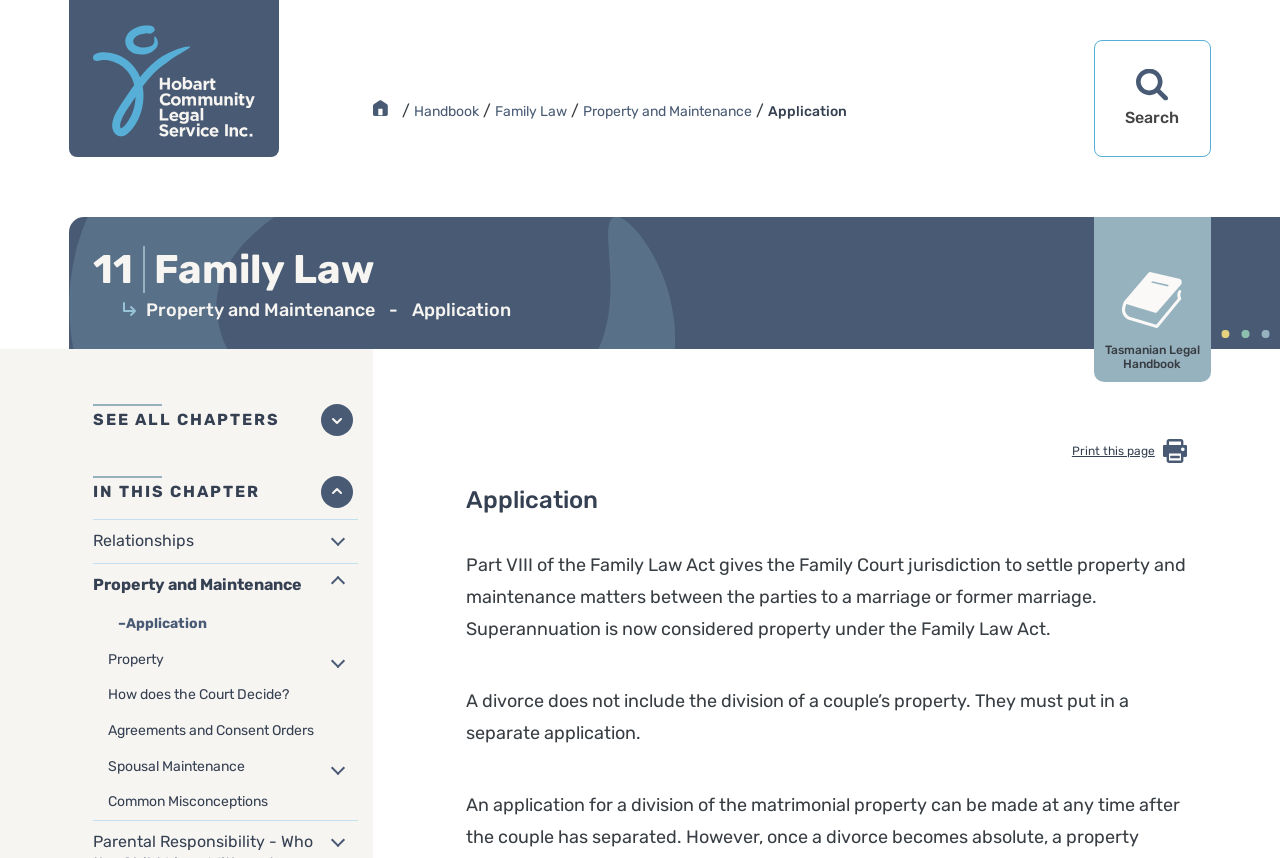Locate the bounding box coordinates of the segment that needs to be clicked to meet this instruction: "Click on 'About us'".

None